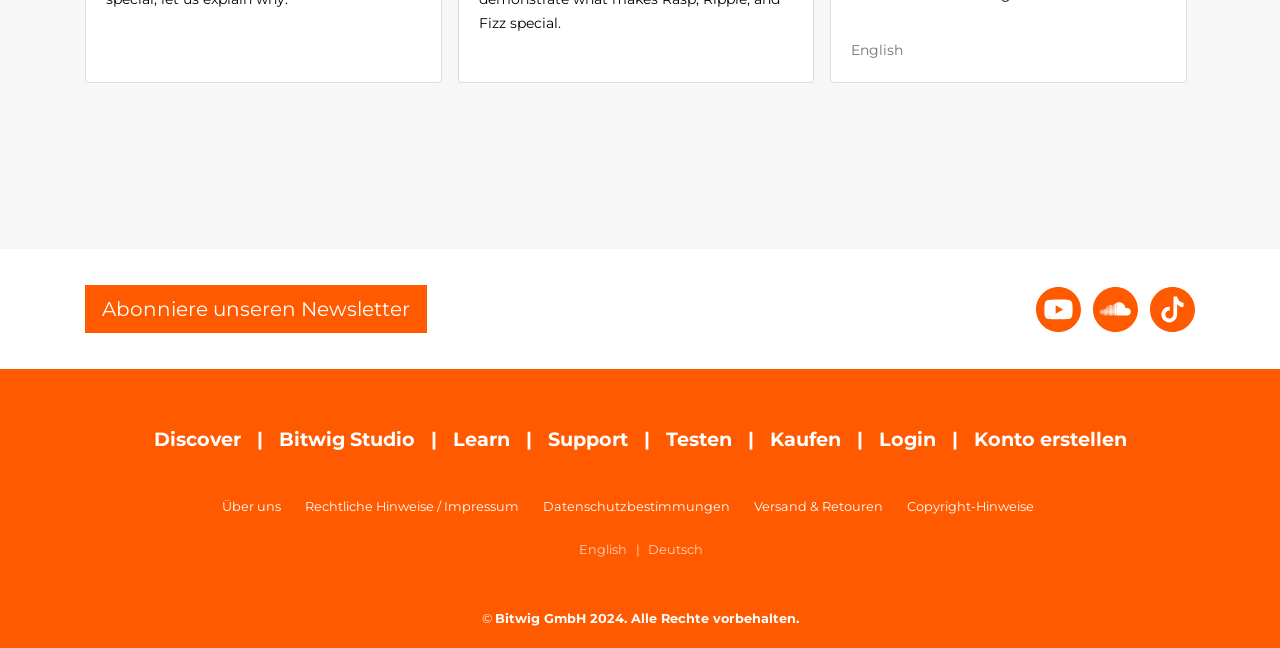How many main navigation links are available?
Could you answer the question in a detailed manner, providing as much information as possible?

There are seven main navigation links available, namely Discover, Bitwig Studio, Learn, Support, Testen, Kaufen, and Login, which are represented by link elements with bounding box coordinates [0.12, 0.64, 0.218, 0.714], [0.218, 0.64, 0.354, 0.714], [0.354, 0.64, 0.428, 0.714], [0.428, 0.64, 0.52, 0.714], [0.52, 0.64, 0.601, 0.714], [0.601, 0.64, 0.686, 0.714], and [0.686, 0.64, 0.761, 0.714] respectively.